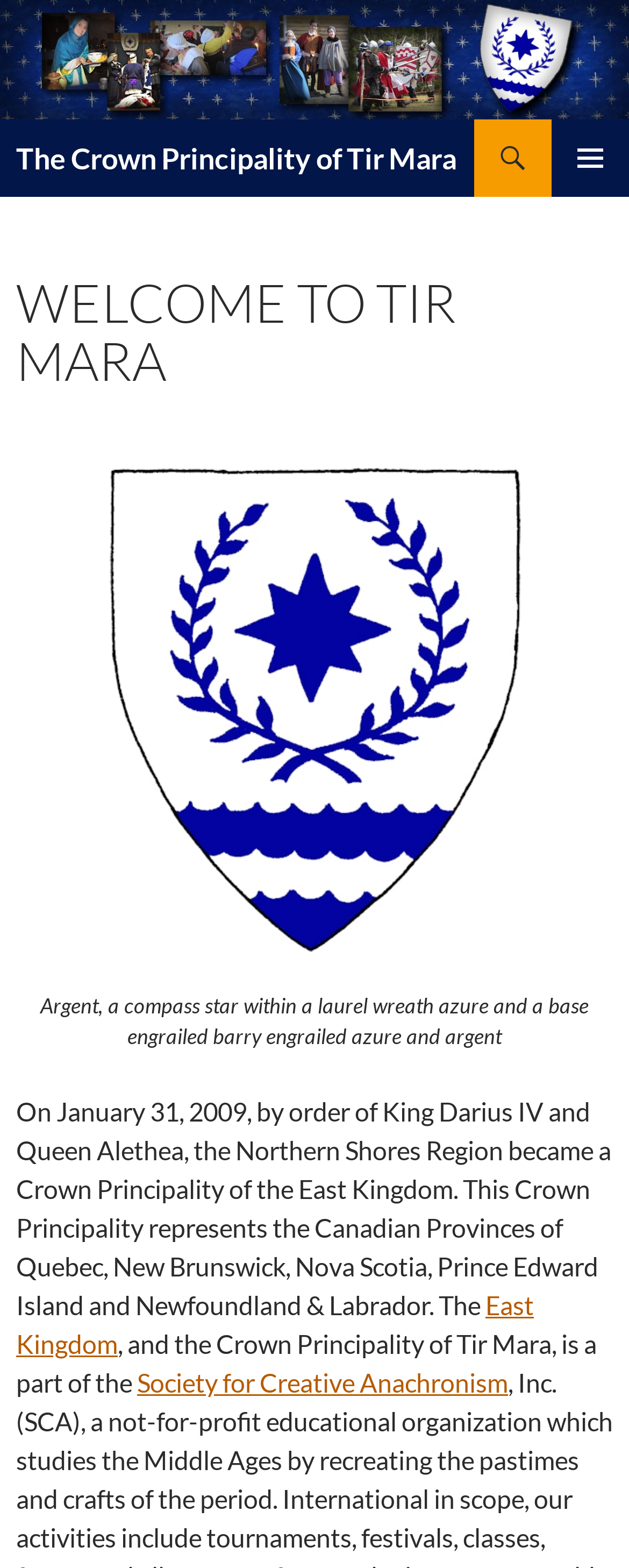Using the elements shown in the image, answer the question comprehensively: What is the name of the image shown on the webpage?

I found this answer by looking at the image description in the webpage, specifically the element with the text 'Tir Mara Arms'.